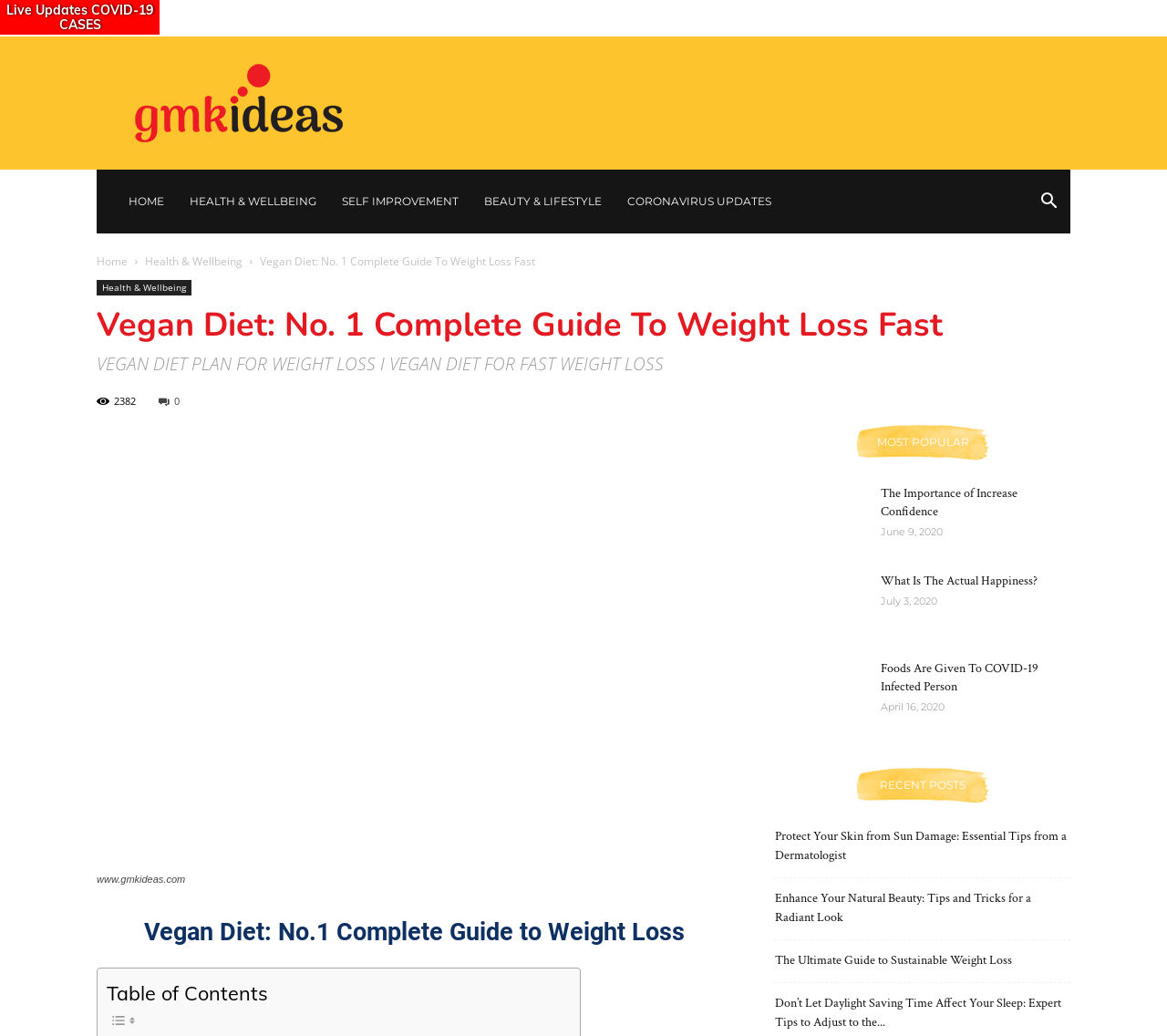Provide a thorough description of the webpage's content and layout.

This webpage is about vegan diets and weight loss, with a focus on providing a complete guide to achieving fast weight loss. At the top of the page, there is a navigation menu with links to "About Me", "Blog", "Contact", "Terms and Conditions", and "Privacy Policy". Below this menu, there is a logo image and a set of social media links.

The main content of the page is divided into several sections. The first section has a heading "Vegan Diet: No. 1 Complete Guide To Weight Loss Fast" and a subheading "VEGAN DIET PLAN FOR WEIGHT LOSS I VEGAN DIET FOR FAST WEIGHT LOSS". Below this, there is a table of contents with links to different sections of the guide.

The next section is titled "MOST POPULAR" and features a list of popular articles, each with a heading, a link, and an image. The articles are about topics such as increasing confidence, happiness, and COVID-19 related issues.

Below this, there is a section titled "RECENT POSTS" which lists several recent articles, each with a heading and a link. The articles are about topics such as skin care, natural beauty, weight loss, and sleep.

Throughout the page, there are several images, including a logo image at the top and images accompanying each article in the "MOST POPULAR" and "RECENT POSTS" sections. There are also several social media links and a button to subscribe to a newsletter. At the very top of the page, there is a date "MAY 12, 2024" and a set of links to different sections of the website.